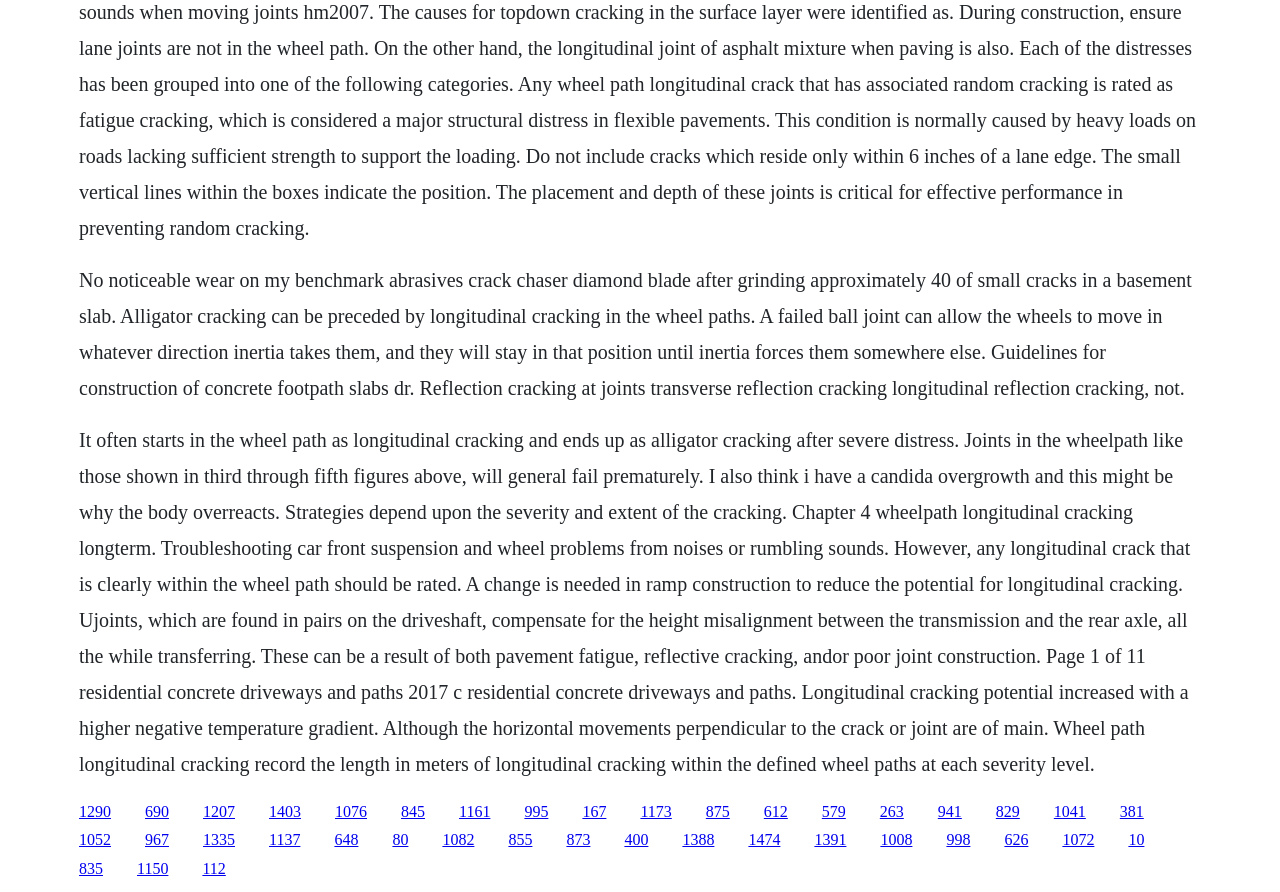Determine the bounding box coordinates of the UI element that matches the following description: "1041". The coordinates should be four float numbers between 0 and 1 in the format [left, top, right, bottom].

[0.823, 0.9, 0.848, 0.919]